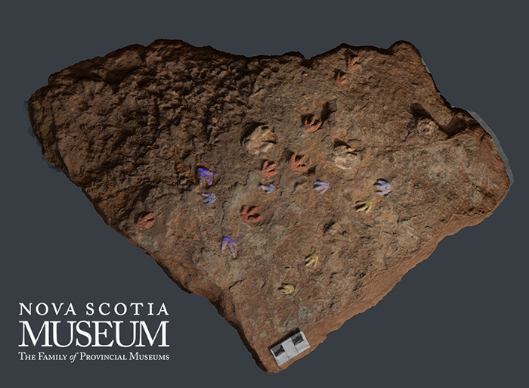Describe the image thoroughly.

This image showcases a striking 3D digital model of dinosaur footprints intricately captured on a sandstone boulder aged approximately 200 million years. The footprint markings, highlighted in various colors, provide a captivating glimpse into prehistoric life, reflecting the diverse species that once roamed the Earth. The sandstone surface, prominently featured in the image, not only serves as a historical artifact but also as a current focus of study and research within the field of paleontology. 

In the lower left corner, the image features the logo of the Nova Scotia Museum, known for its commitment to preserving and showcasing the rich natural history of the region. This particular model exemplifies the museum's innovative use of 3D visualization technology, enhancing the understanding and appreciation of fossilized remains and contributing significantly to educational and research initiatives in geology and paleontology.